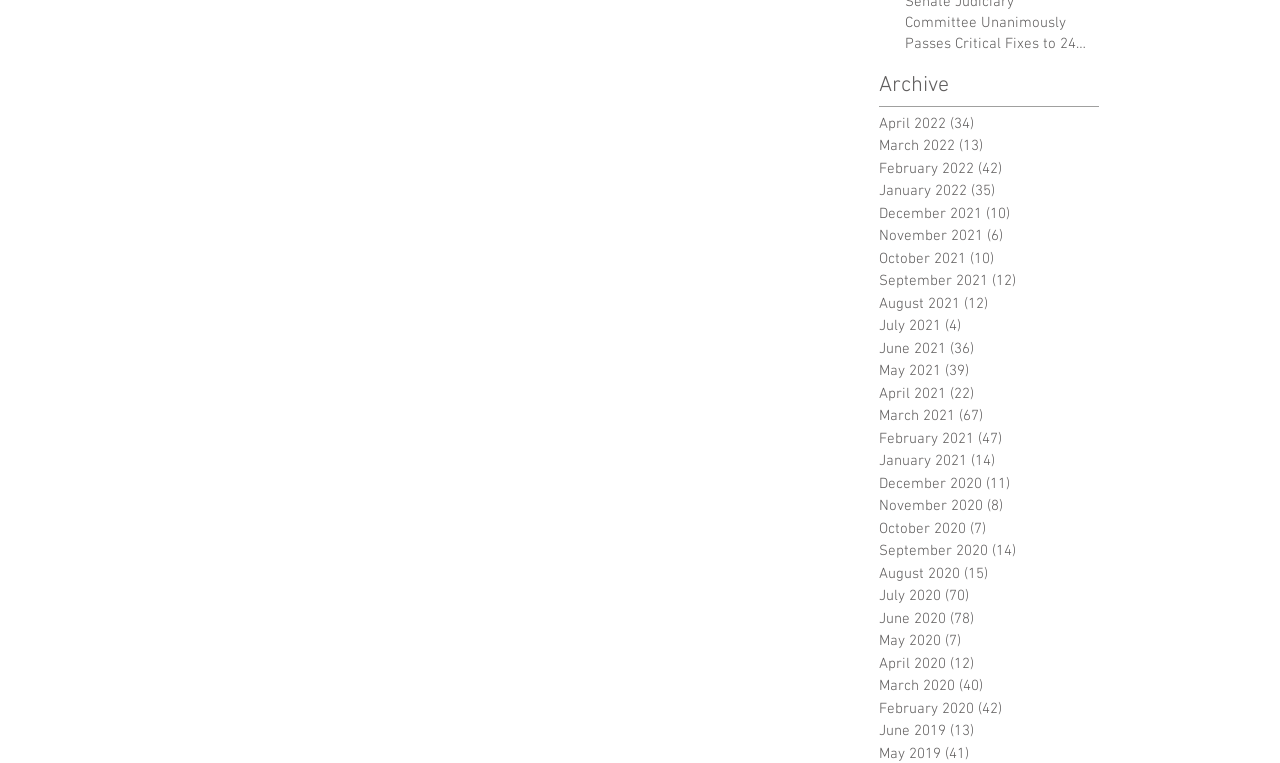Determine the bounding box coordinates for the clickable element required to fulfill the instruction: "View June 2020 posts". Provide the coordinates as four float numbers between 0 and 1, i.e., [left, top, right, bottom].

[0.687, 0.797, 0.851, 0.826]